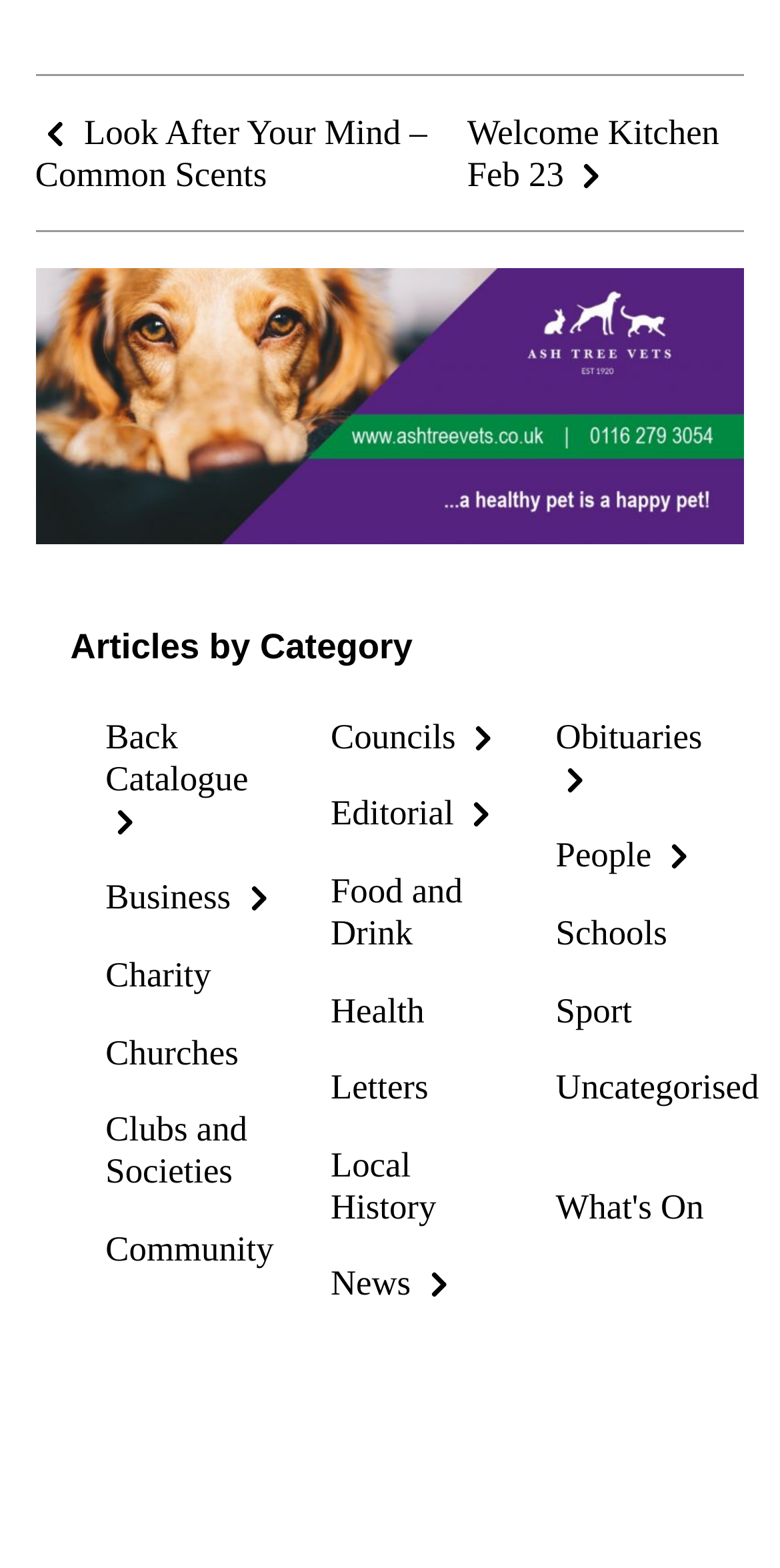Locate the bounding box coordinates of the clickable area needed to fulfill the instruction: "Learn about health".

[0.424, 0.631, 0.558, 0.657]